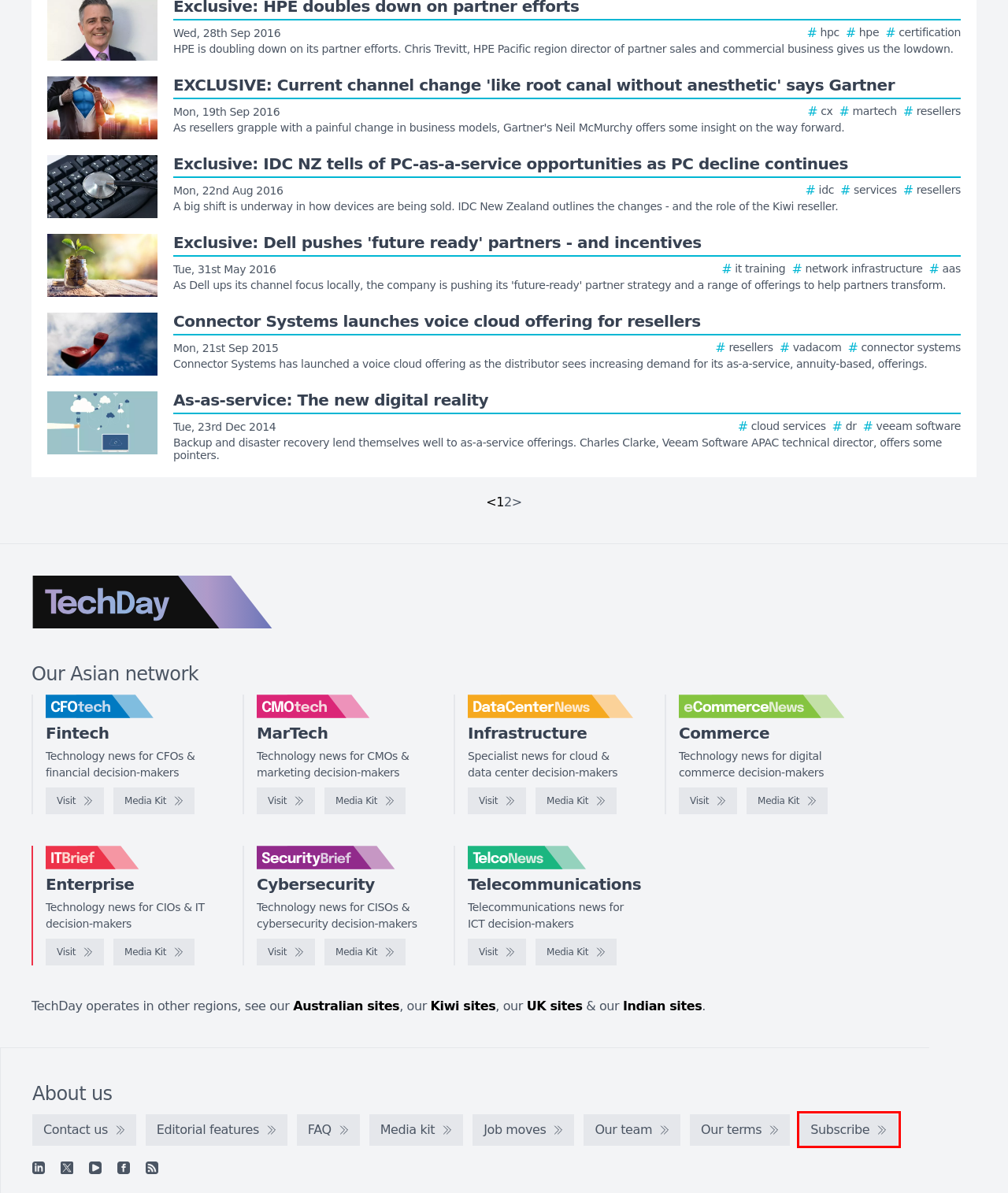You have a screenshot of a webpage with a red bounding box highlighting a UI element. Your task is to select the best webpage description that corresponds to the new webpage after clicking the element. Here are the descriptions:
A. TelcoNews Asia - Media kit
B. SecurityBrief Asia - Media kit
C. Exclusive: IDC NZ tells of PC-as-a-service opportunities as PC decline continues
D. EXCLUSIVE: Current channel change 'like root canal without anesthetic' says Gartner
E. eCommerceNews Asia - Technology news for digital commerce decision-makers
F. Join our mailing list
G. DataCenterNews Asia Pacific - Media kit
H. IT Brief Asia - Technology news for CIOs & IT decision-makers

F